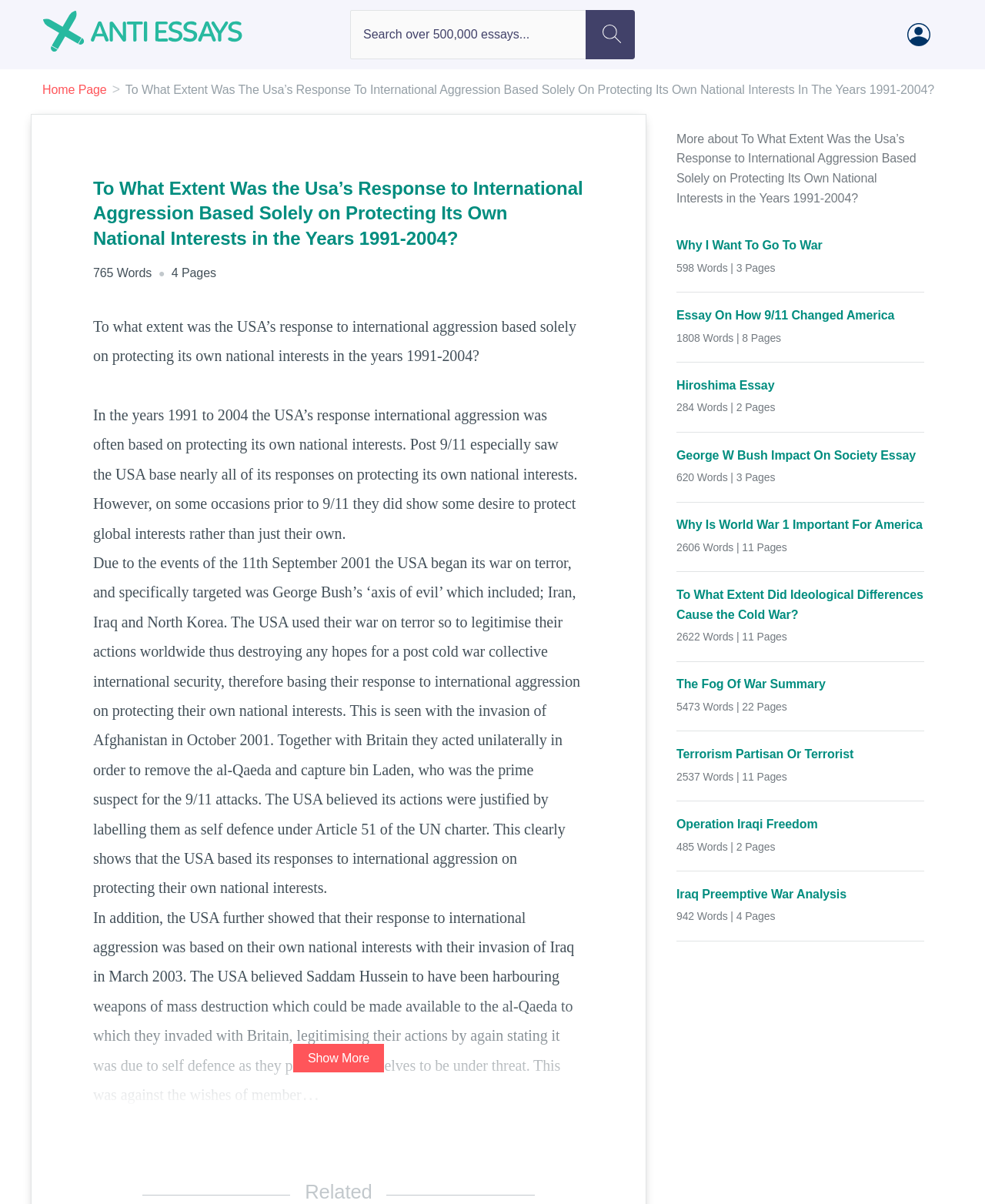How many pages is the essay 'Essay On How 9/11 Changed America'?
Based on the screenshot, give a detailed explanation to answer the question.

The number of pages of the essay 'Essay On How 9/11 Changed America' is found by reading the text '1808 Words | 8 Pages' which is located next to the title of the essay. This text indicates that the essay has 8 pages.